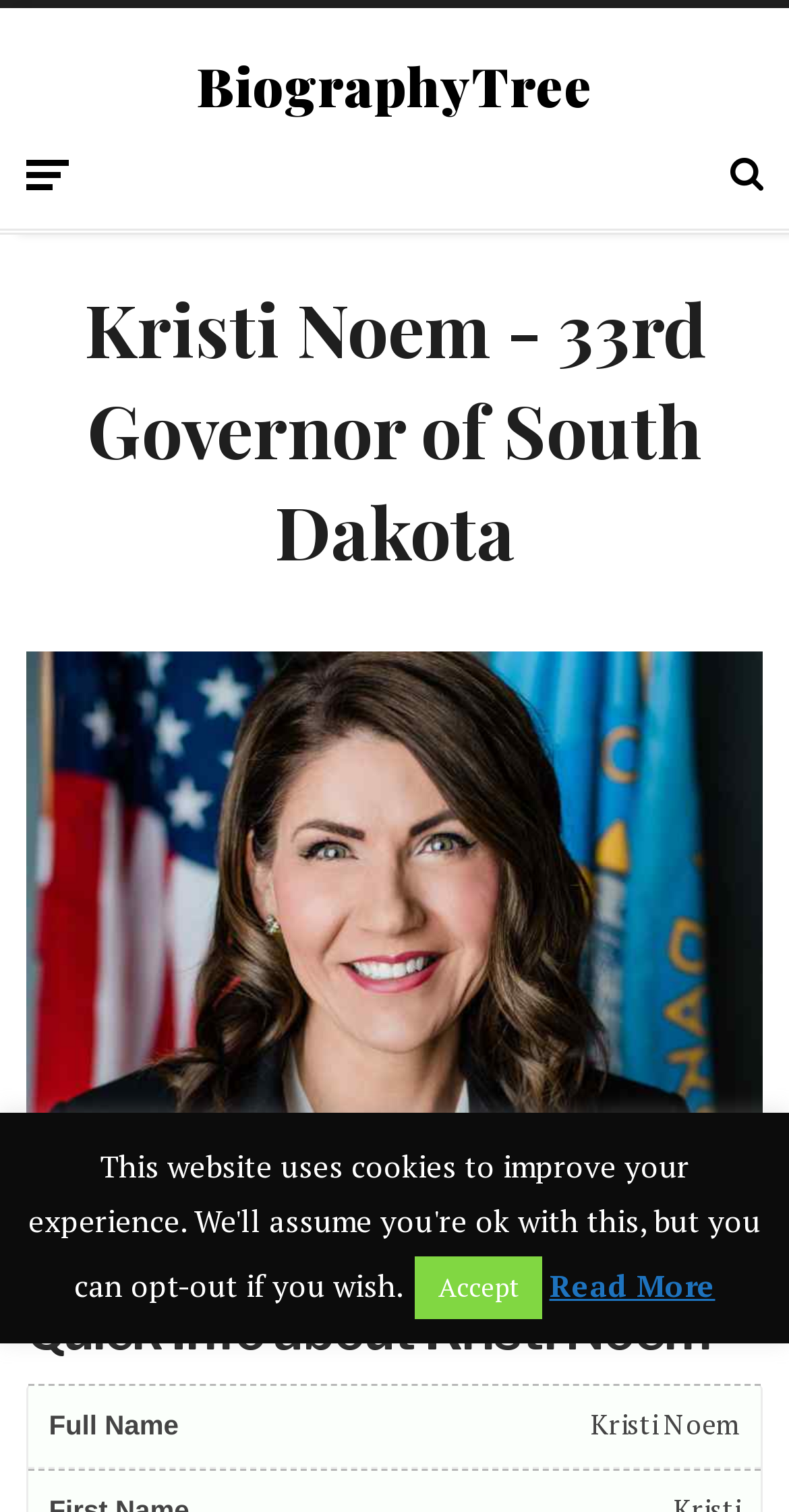What is the estimated net worth of Kristi Noem?
Look at the image and respond to the question as thoroughly as possible.

I found the answer by looking at the 'Quick Info about Kristi Noem' section, where it lists her net worth as $96,504 - $1 million.